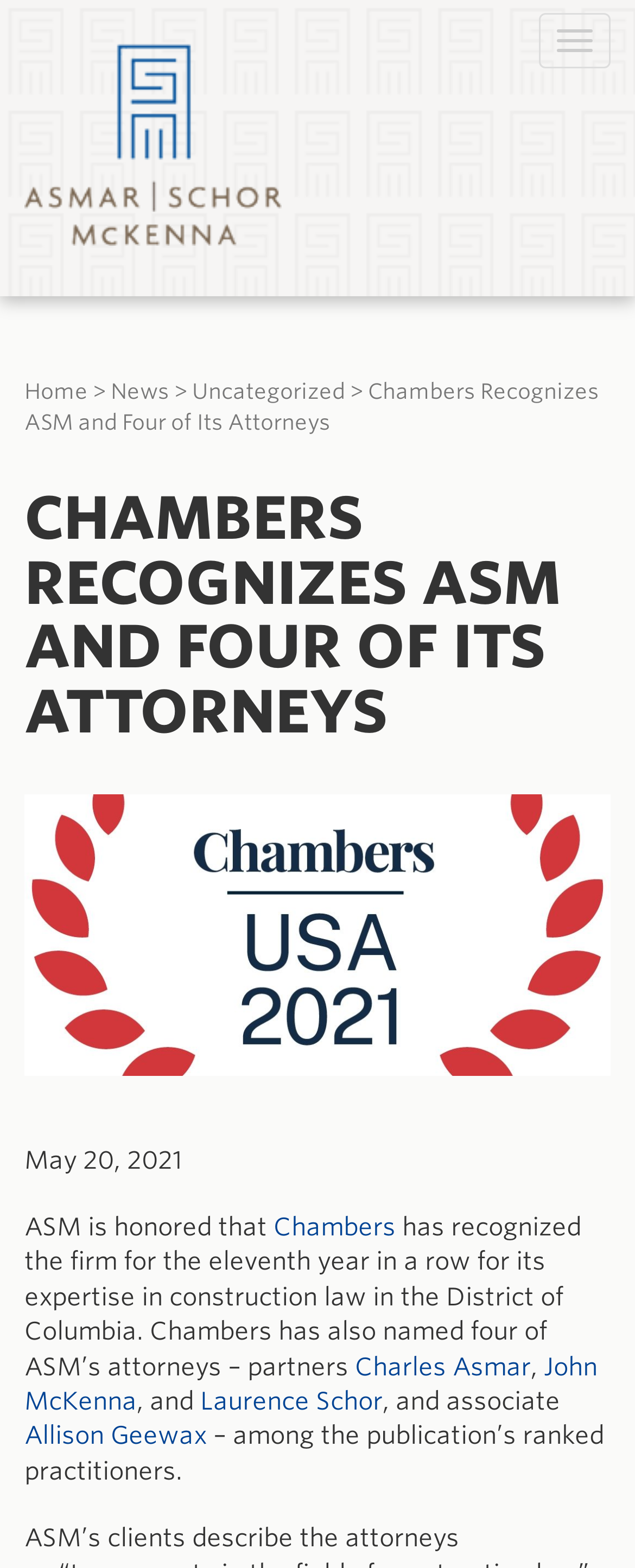How many attorneys are mentioned in the article?
Based on the image, give a concise answer in the form of a single word or short phrase.

Four